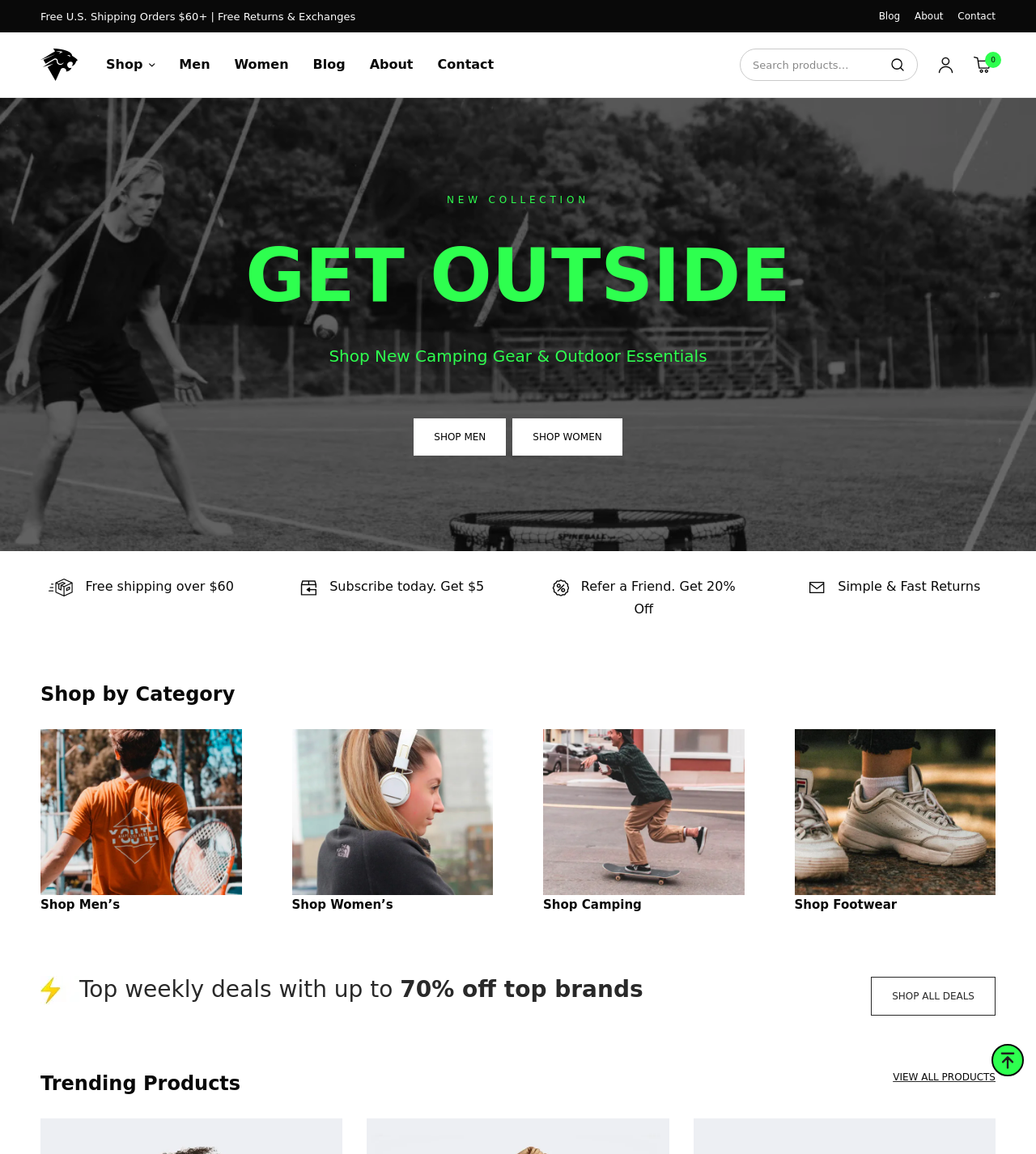Determine the bounding box coordinates of the clickable region to follow the instruction: "View new collection".

[0.431, 0.168, 0.569, 0.178]